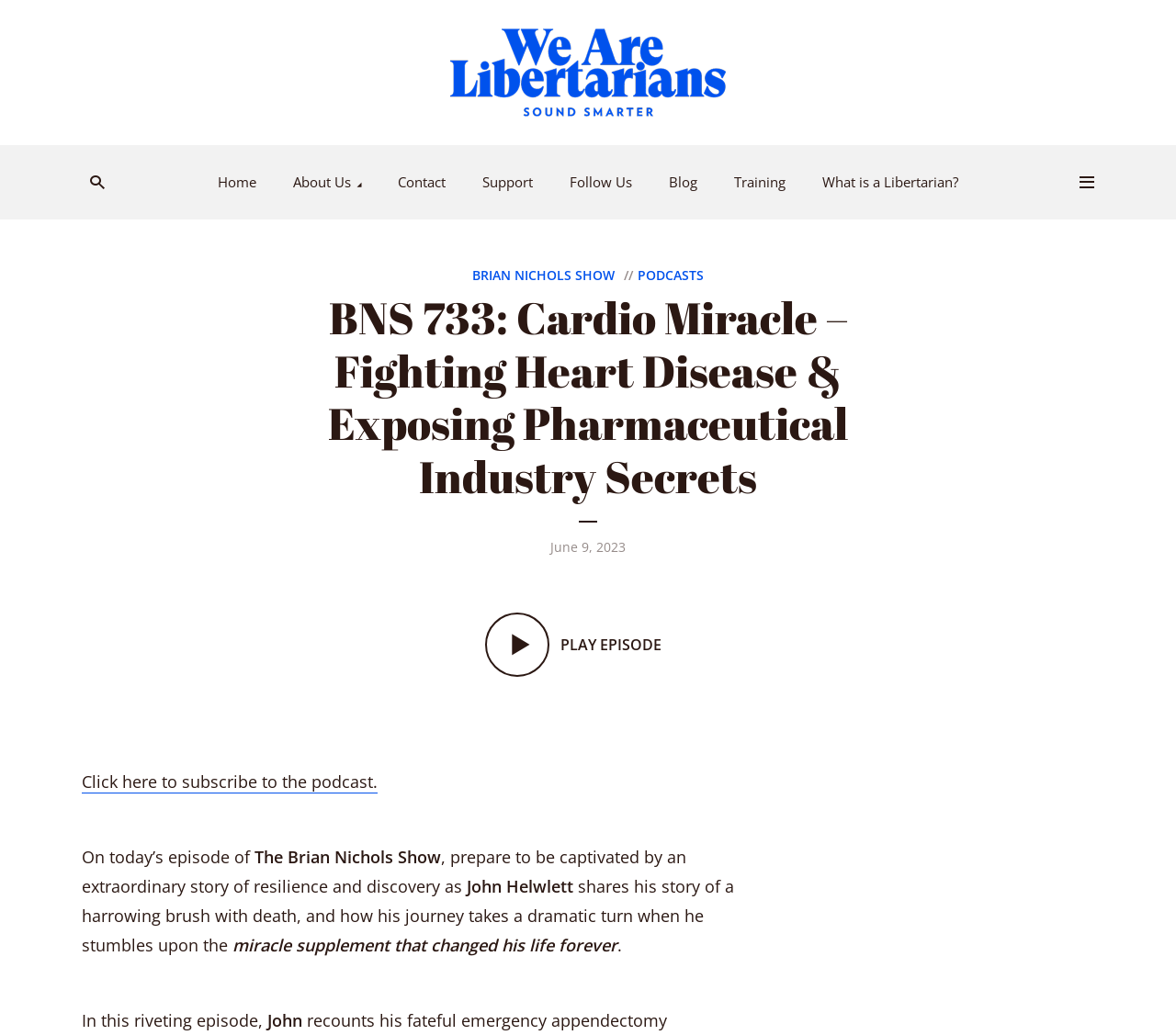Find the bounding box coordinates of the clickable element required to execute the following instruction: "Go to the 'Blog' section". Provide the coordinates as four float numbers between 0 and 1, i.e., [left, top, right, bottom].

[0.569, 0.154, 0.593, 0.198]